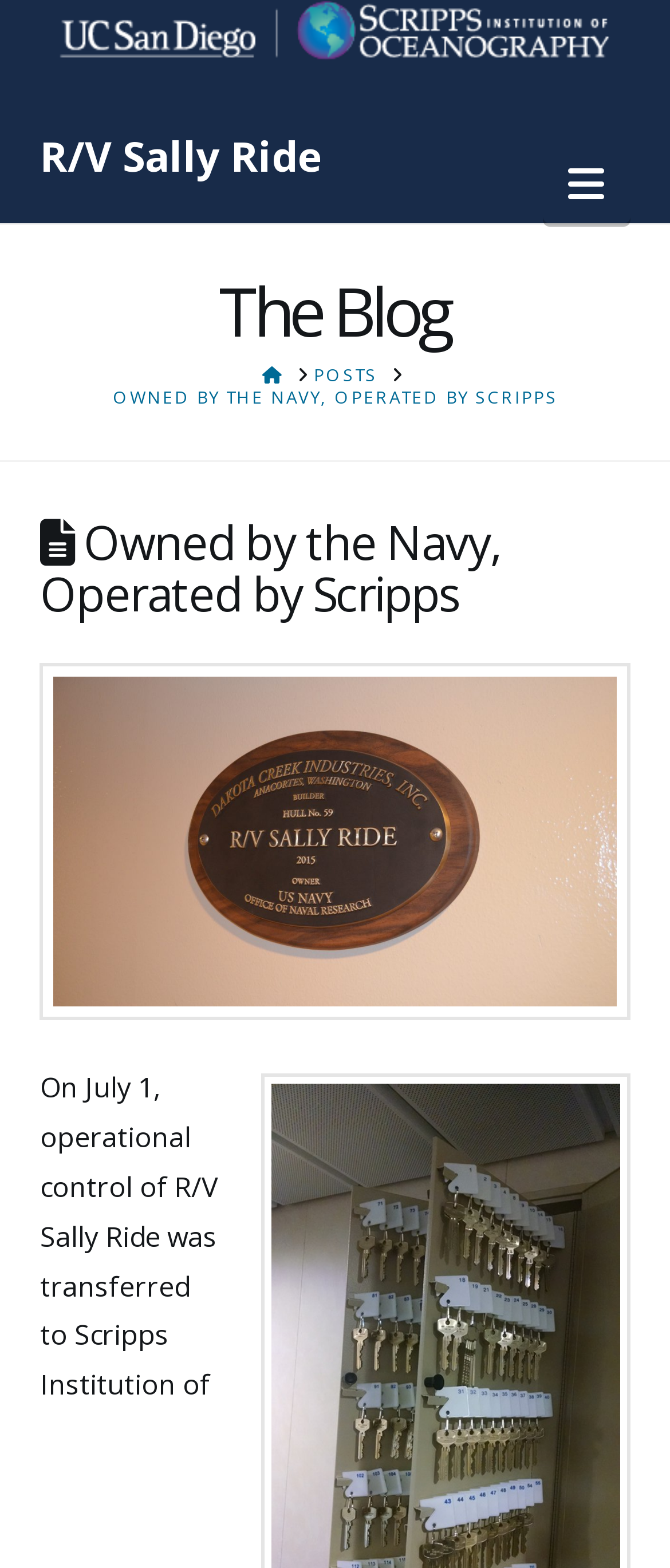Please locate the bounding box coordinates of the element that should be clicked to complete the given instruction: "Go back to the top of the page".

[0.885, 0.76, 0.974, 0.798]